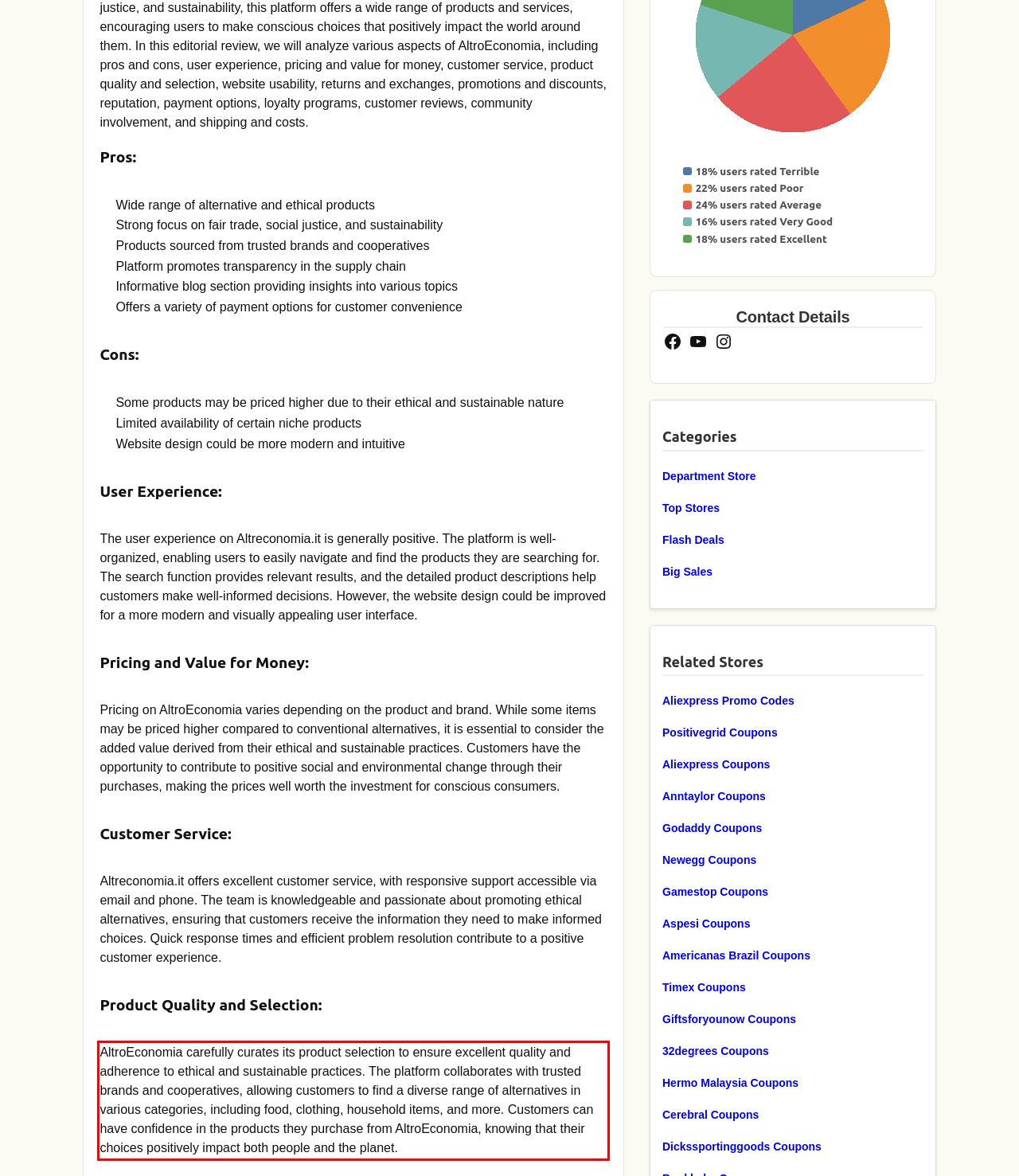Examine the screenshot of the webpage, locate the red bounding box, and generate the text contained within it.

AltroEconomia carefully curates its product selection to ensure excellent quality and adherence to ethical and sustainable practices. The platform collaborates with trusted brands and cooperatives, allowing customers to find a diverse range of alternatives in various categories, including food, clothing, household items, and more. Customers can have confidence in the products they purchase from AltroEconomia, knowing that their choices positively impact both people and the planet.